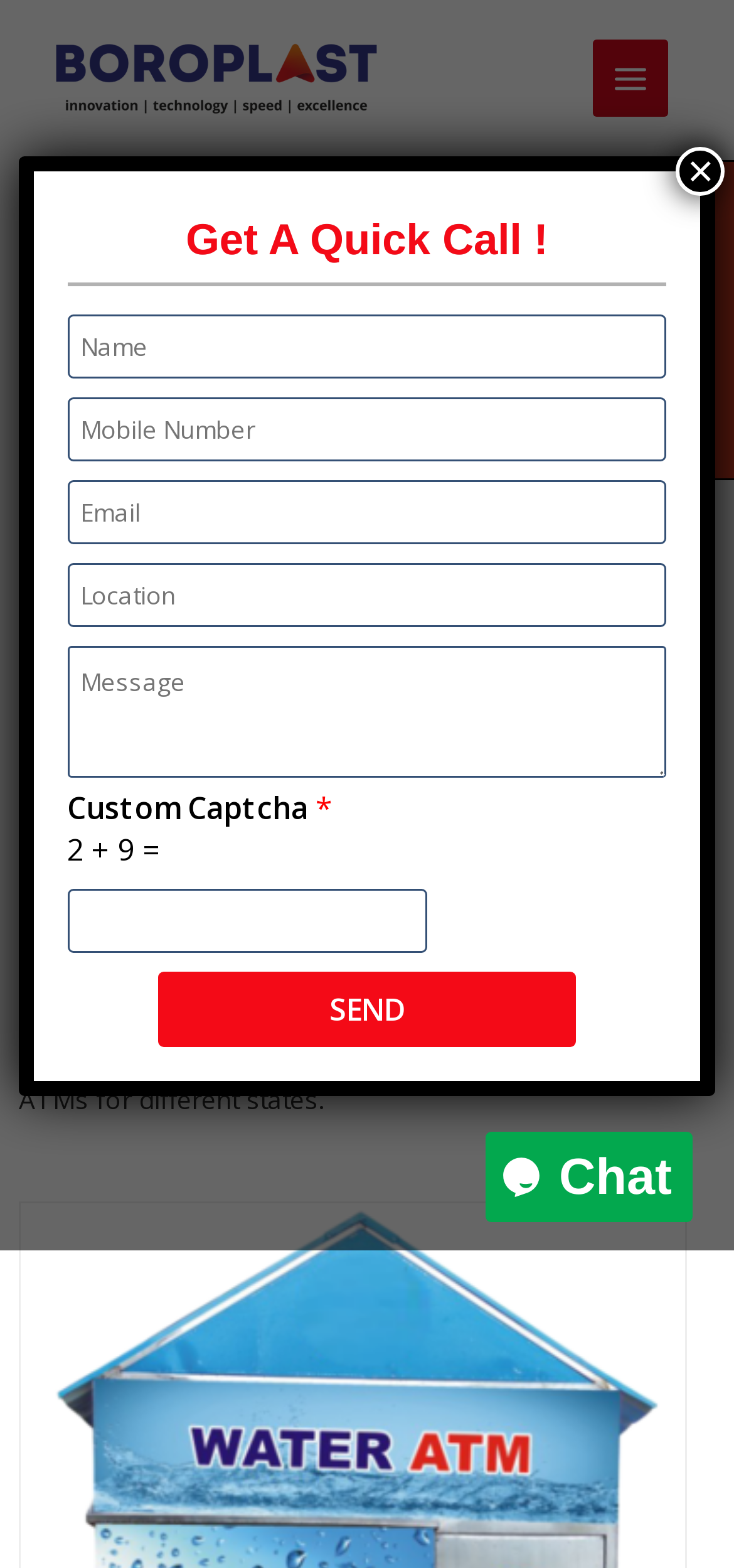What is the theme of the products mentioned on the webpage?
Can you give a detailed and elaborate answer to the question?

The webpage mentions 'solar-powered appliances' in the context of portable water ATMs, suggesting that the products mentioned on the webpage are related to solar-powered appliances.